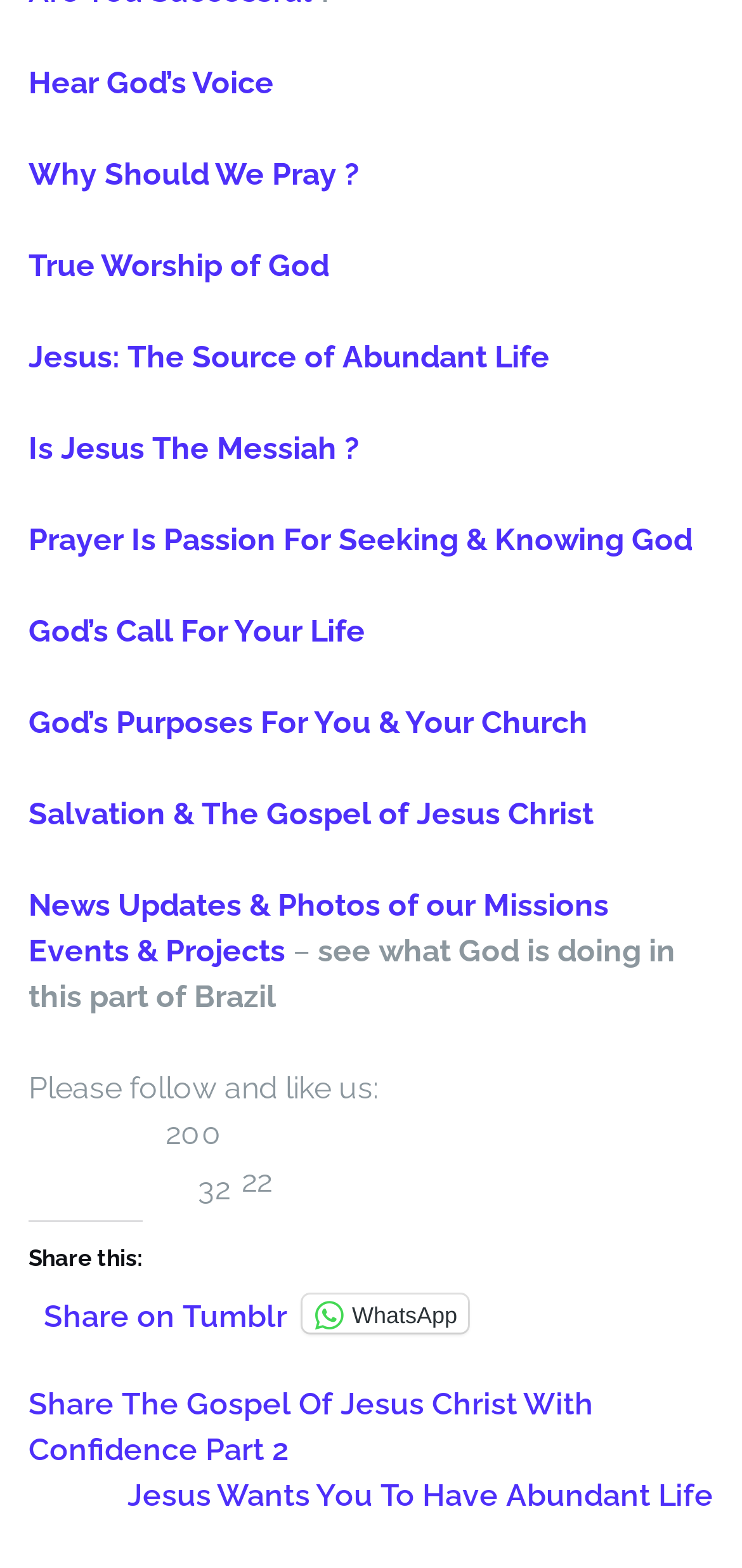Identify the bounding box coordinates for the region of the element that should be clicked to carry out the instruction: "Read 'see what God is doing in this part of Brazil'". The bounding box coordinates should be four float numbers between 0 and 1, i.e., [left, top, right, bottom].

[0.038, 0.595, 0.91, 0.647]